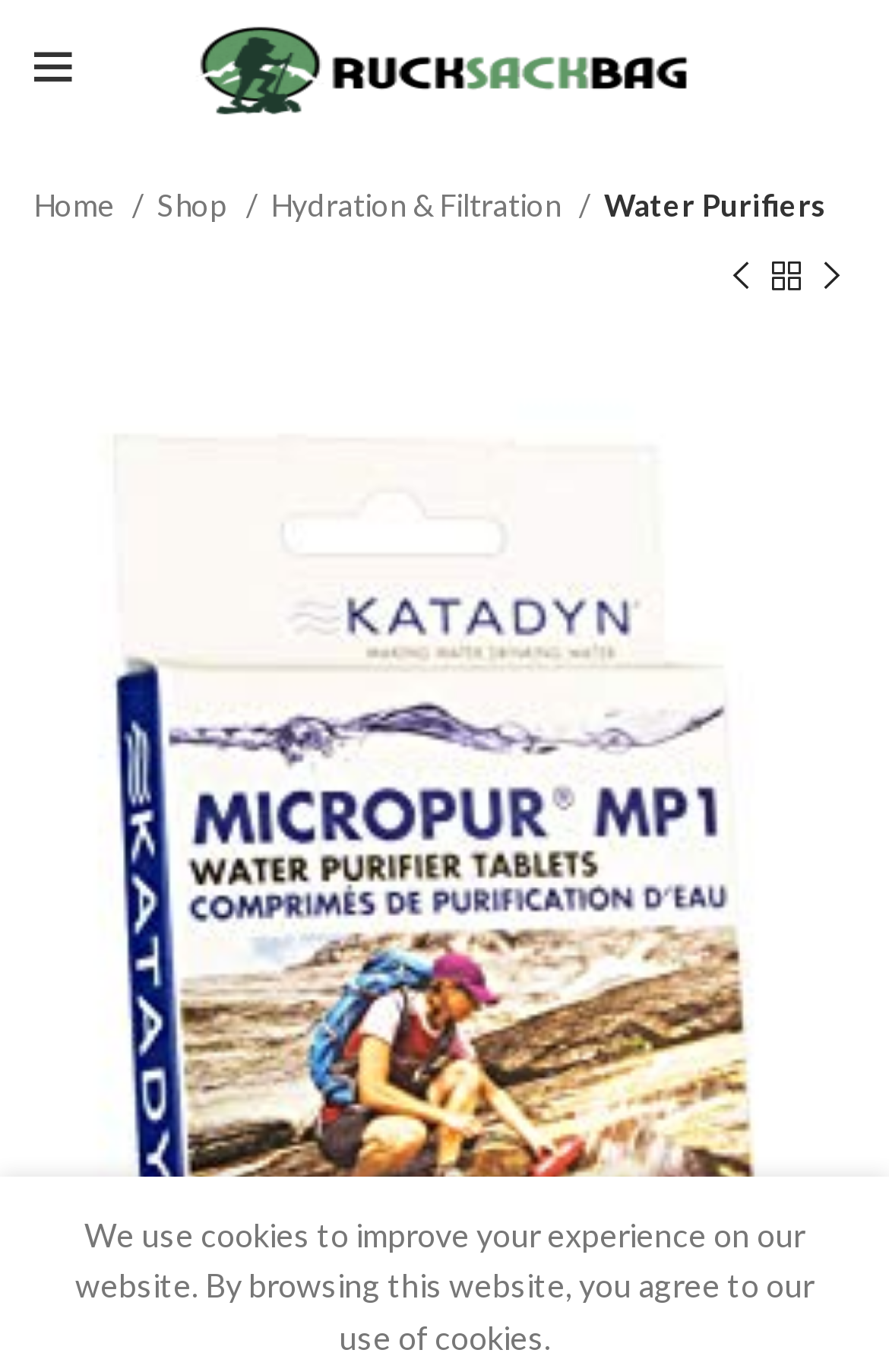Determine the bounding box coordinates of the element's region needed to click to follow the instruction: "Go to Home page". Provide these coordinates as four float numbers between 0 and 1, formatted as [left, top, right, bottom].

[0.038, 0.133, 0.162, 0.168]